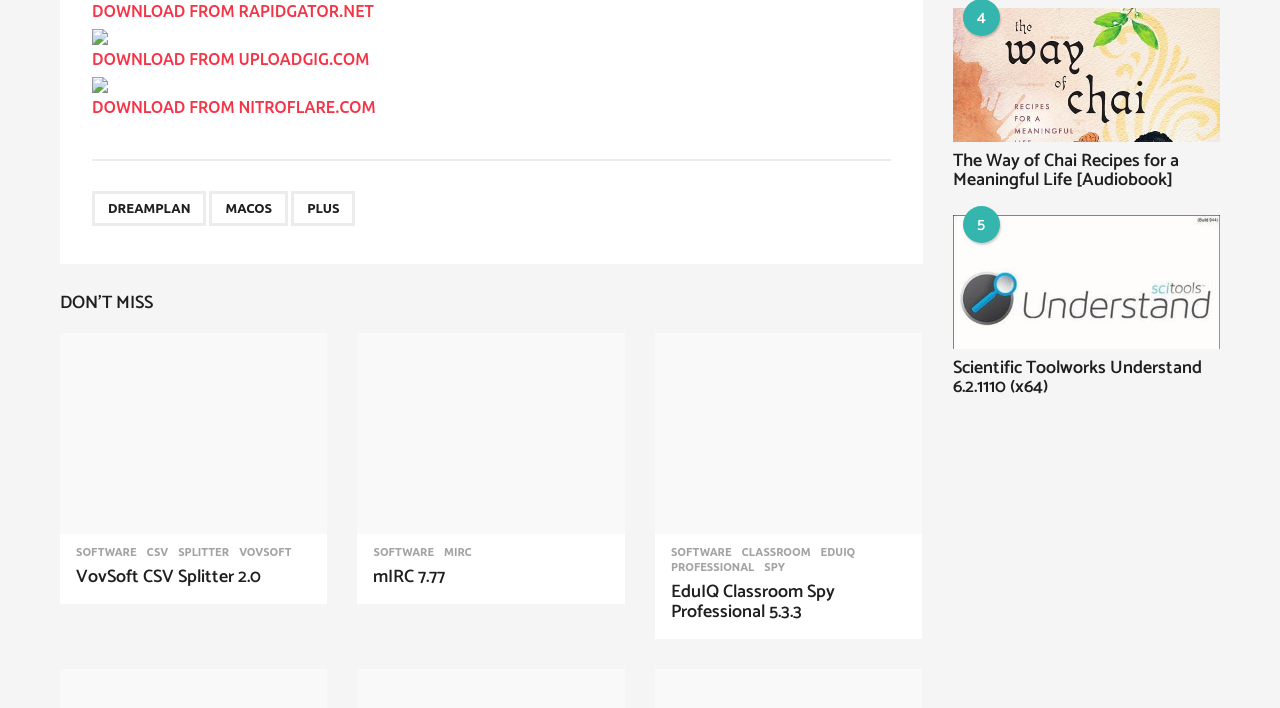Determine the bounding box coordinates of the clickable region to execute the instruction: "read about mIRC 7.77". The coordinates should be four float numbers between 0 and 1, denoted as [left, top, right, bottom].

[0.279, 0.471, 0.488, 0.754]